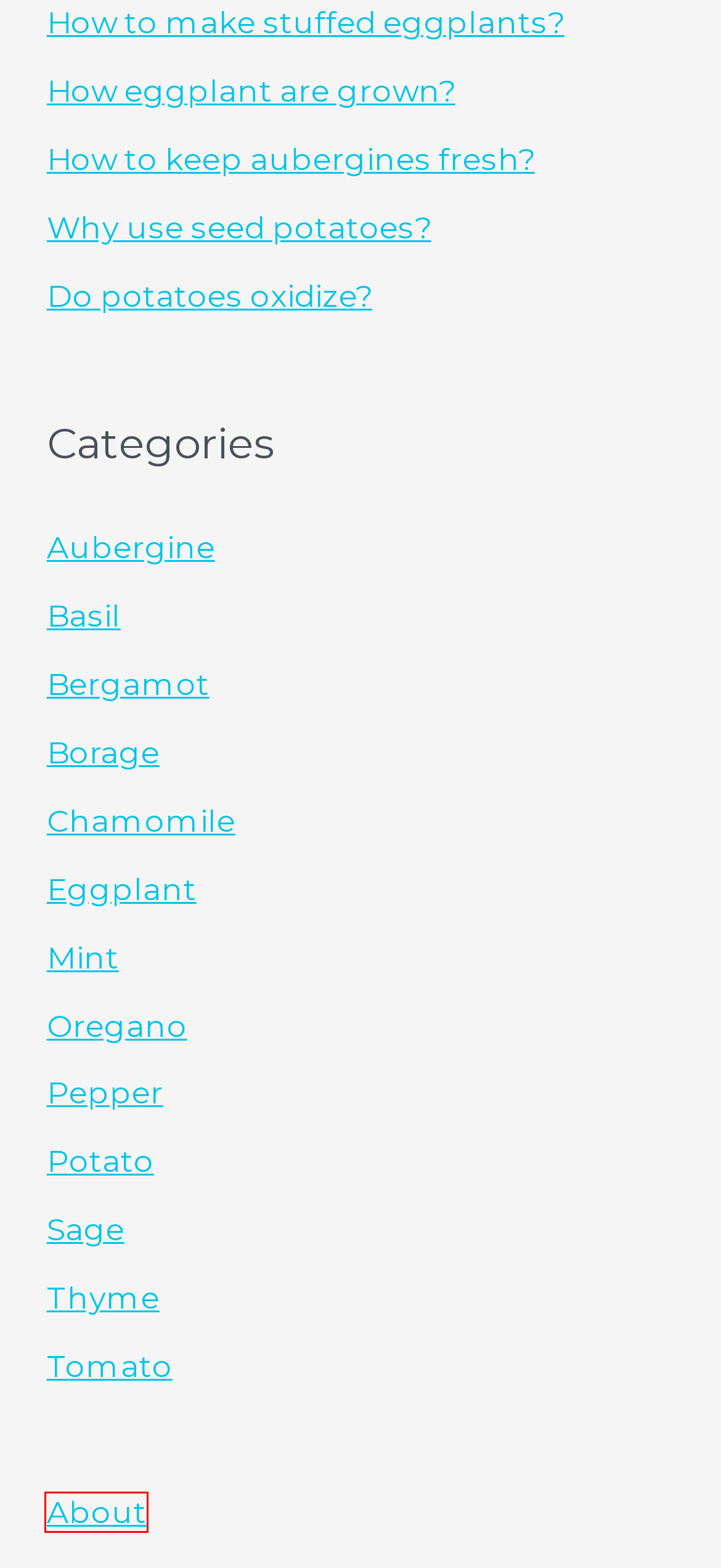Given a webpage screenshot with a red bounding box around a UI element, choose the webpage description that best matches the new webpage after clicking the element within the bounding box. Here are the candidates:
A. Why use seed potatoes? - GrowingPerfect.com
B. Oregano - GrowingPerfect.com
C. About - GrowingPerfect.com
D. Potato - GrowingPerfect.com
E. Mint - GrowingPerfect.com
F. Borage - GrowingPerfect.com
G. Pepper - GrowingPerfect.com
H. Eggplant - GrowingPerfect.com

C